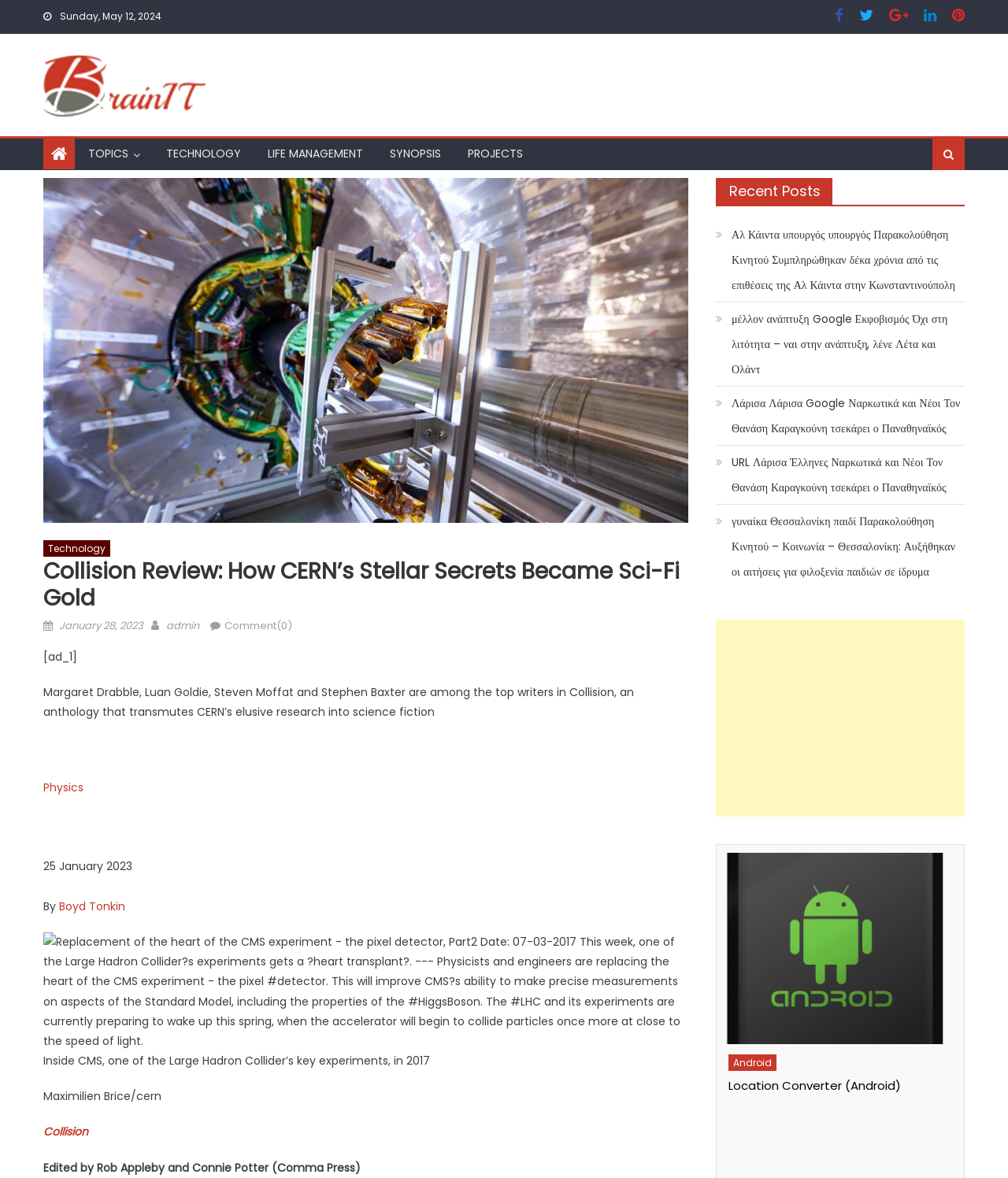How many categories are listed in the 'Recent Posts' section?
Based on the screenshot, answer the question with a single word or phrase.

6